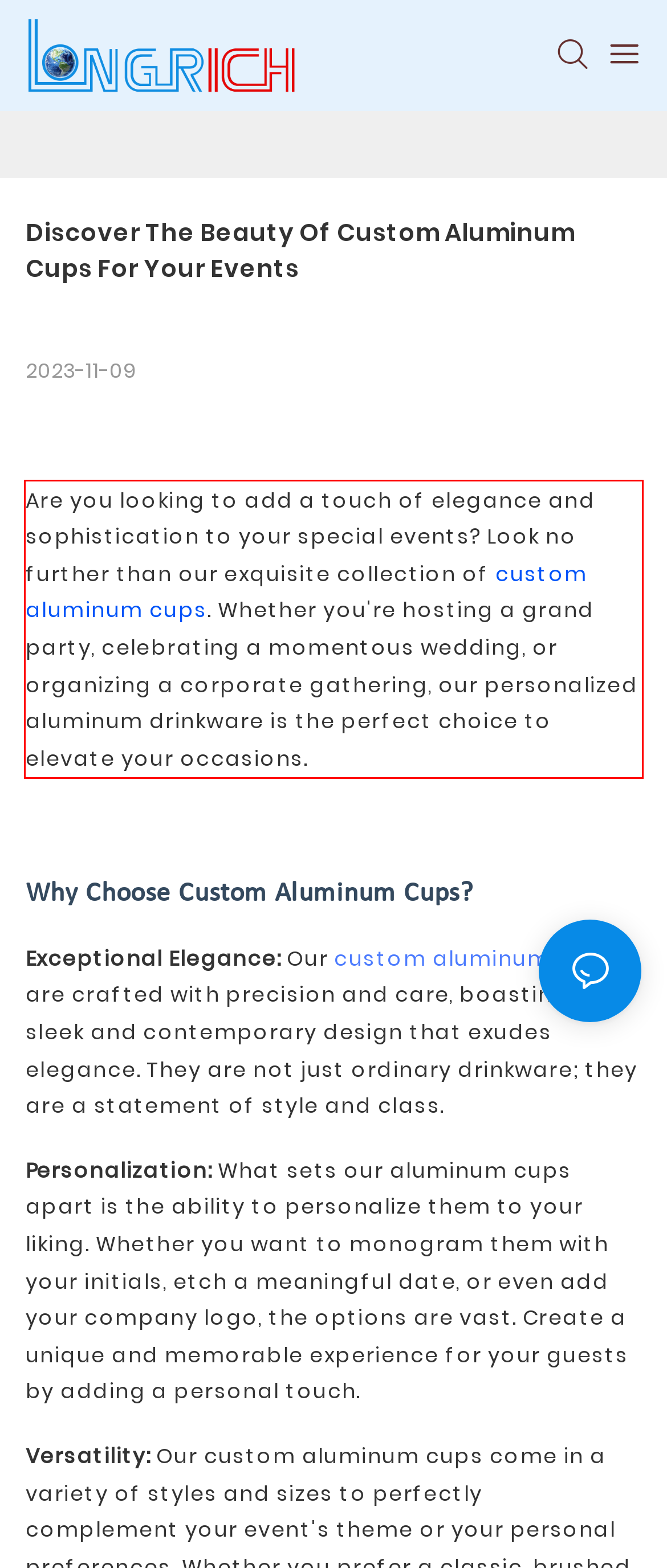Given the screenshot of the webpage, identify the red bounding box, and recognize the text content inside that red bounding box.

Are you looking to add a touch of elegance and sophistication to your special events? Look no further than our exquisite collection of custom aluminum cups. Whether you're hosting a grand party, celebrating a momentous wedding, or organizing a corporate gathering, our personalized aluminum drinkware is the perfect choice to elevate your occasions.